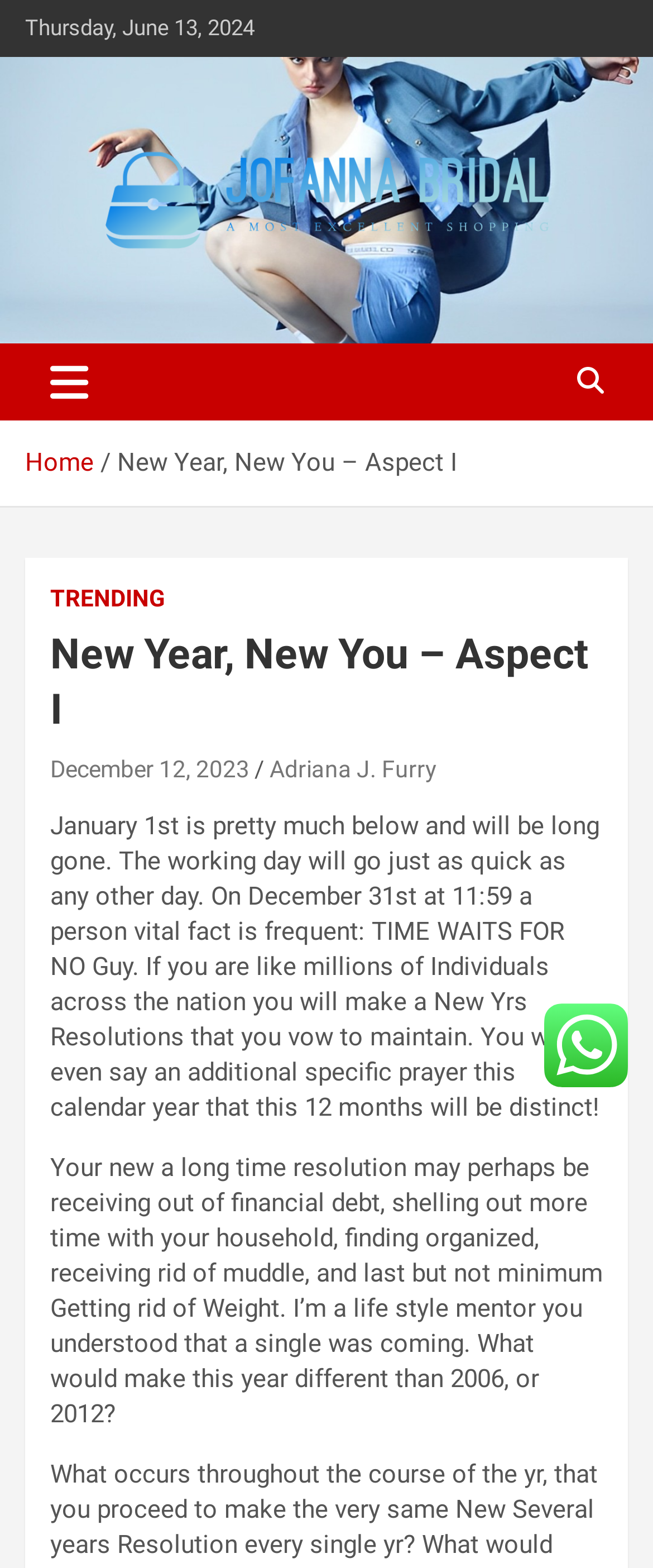Answer the question using only a single word or phrase: 
What is the date displayed at the top?

Thursday, June 13, 2024